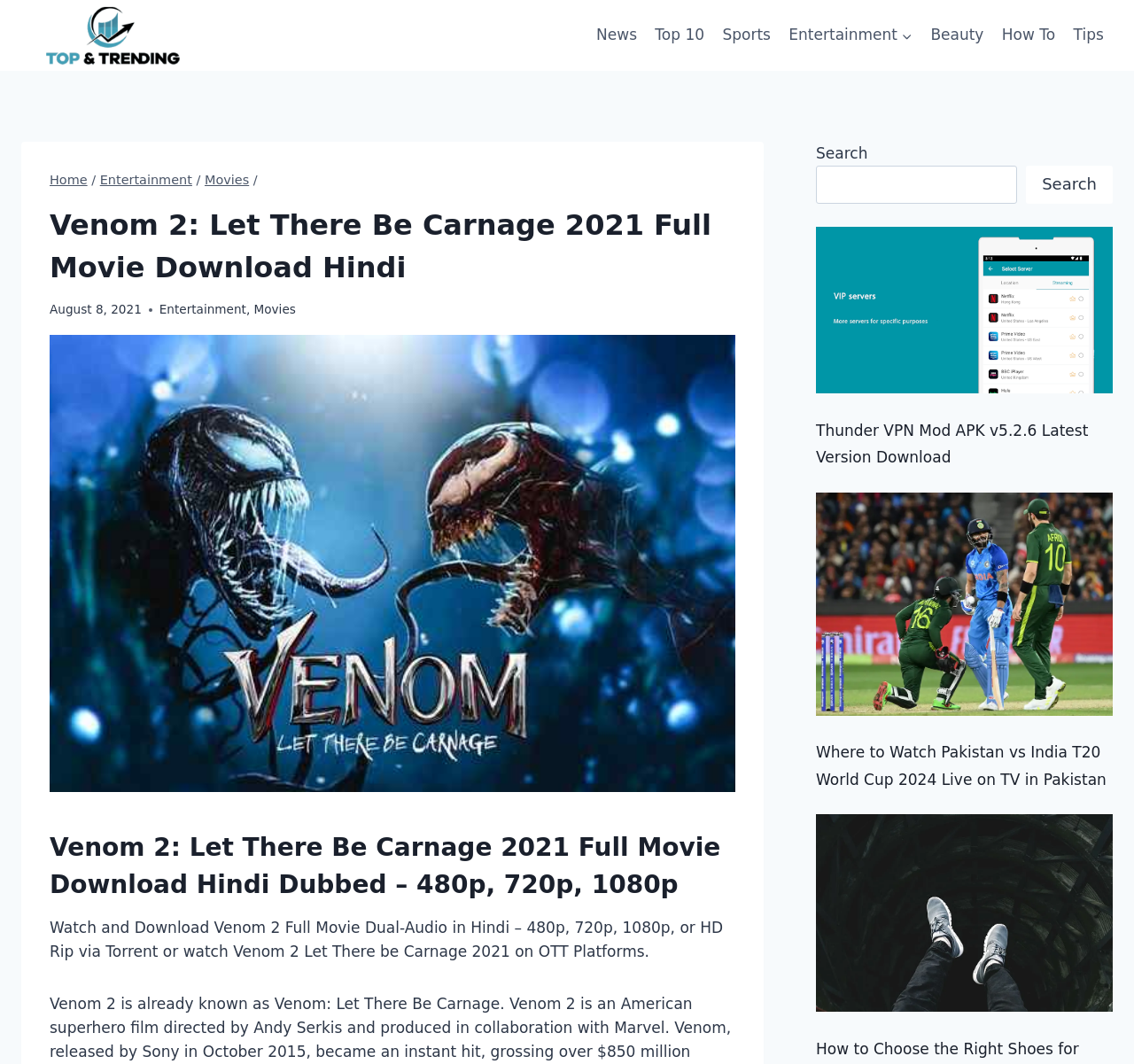Create a detailed narrative of the webpage’s visual and textual elements.

The webpage is about downloading the full movie "Venom 2: Let There Be Carnage 2021" in Hindi, with options for different video qualities. At the top left, there is a logo with the text "Top and Trending New Logo". Below it, there is a primary navigation menu with links to "News", "Top 10", "Sports", "Entertainment", "Beauty", "How To", and "Tips". 

On the left side, there is a header section with breadcrumbs showing the navigation path: "Home" > "Entertainment" > "Movies". Below it, there is a heading with the title of the movie, followed by the release date "August 8, 2021". 

On the right side, there is a search bar with a search button. Below it, there are several links to other articles, including "Thunder VPN Mod APK v5.2.6 Latest Version Download", "Where to Watch Pakistan vs India T20 World Cup 2024 Live on TV in Pakistan", and "How to Choose the Right Shoes for Every Foot". Each of these links has an accompanying image. 

In the main content area, there is a large image of the movie poster, followed by a heading with the title of the movie and a description of the download options. Below it, there is a paragraph of text summarizing the movie and providing download instructions.